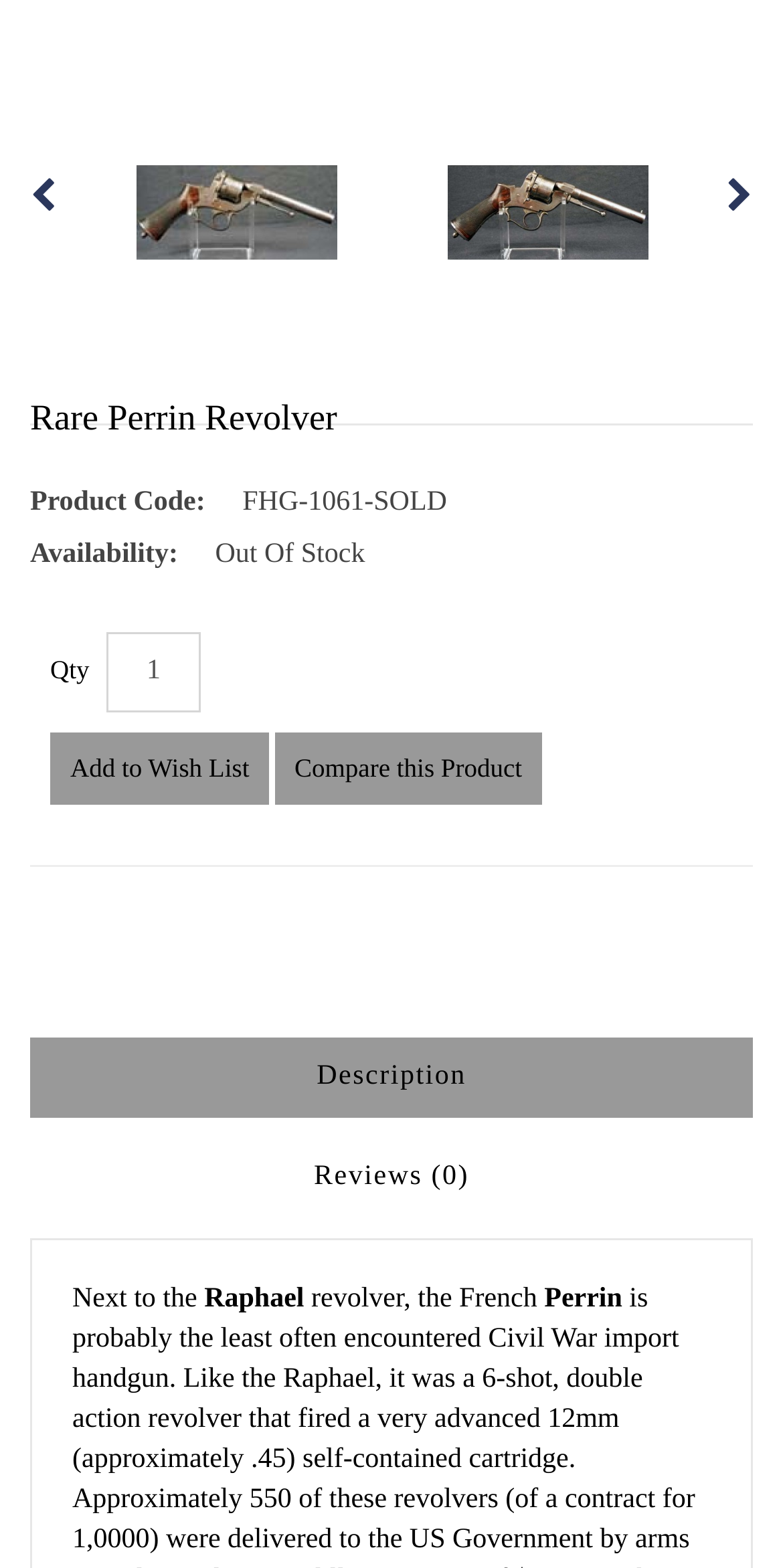Is the Rare Perrin Revolver in stock?
Answer the question with a single word or phrase derived from the image.

No